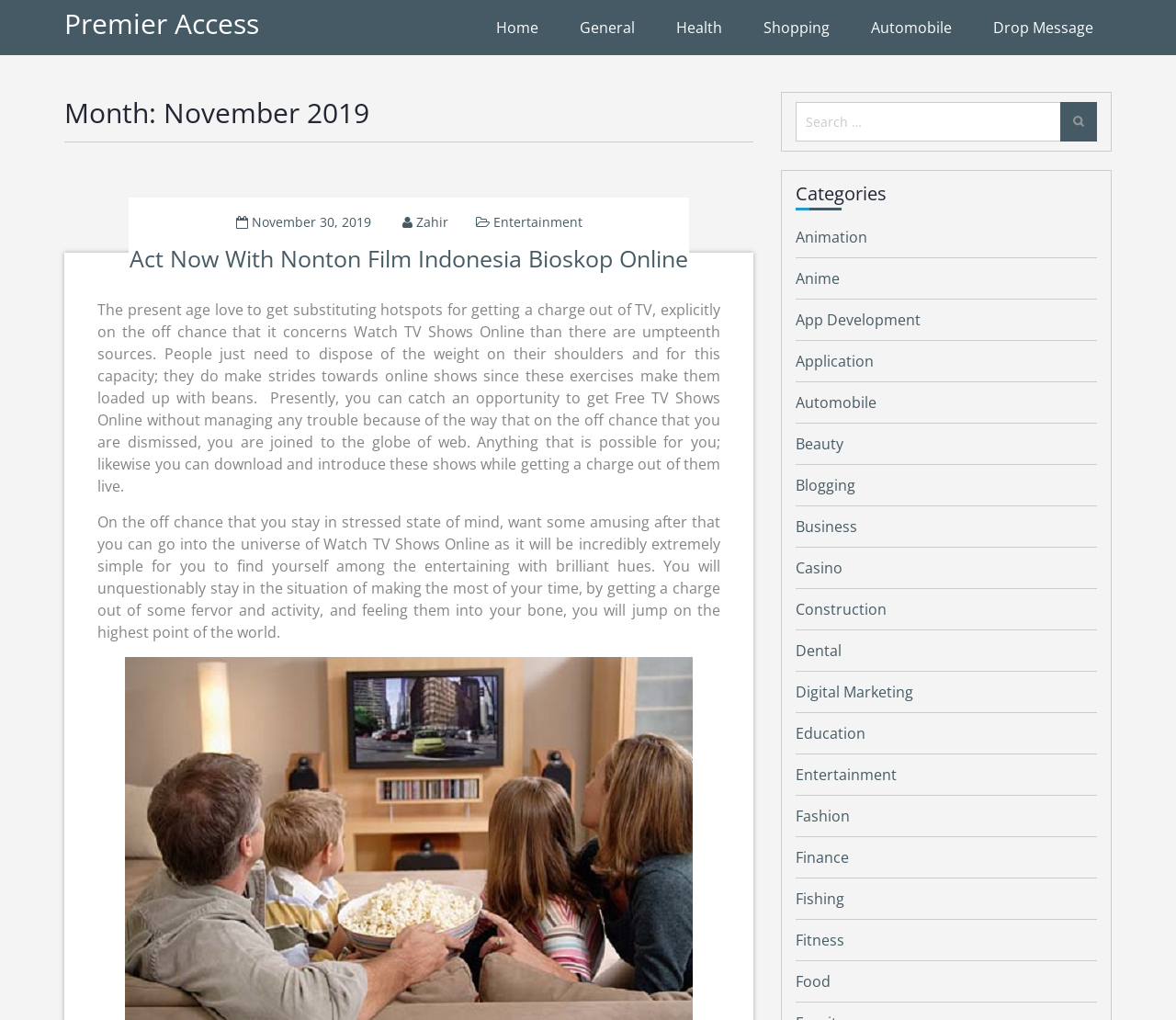Please answer the following question using a single word or phrase: 
What type of content is available on this webpage?

TV shows and movies